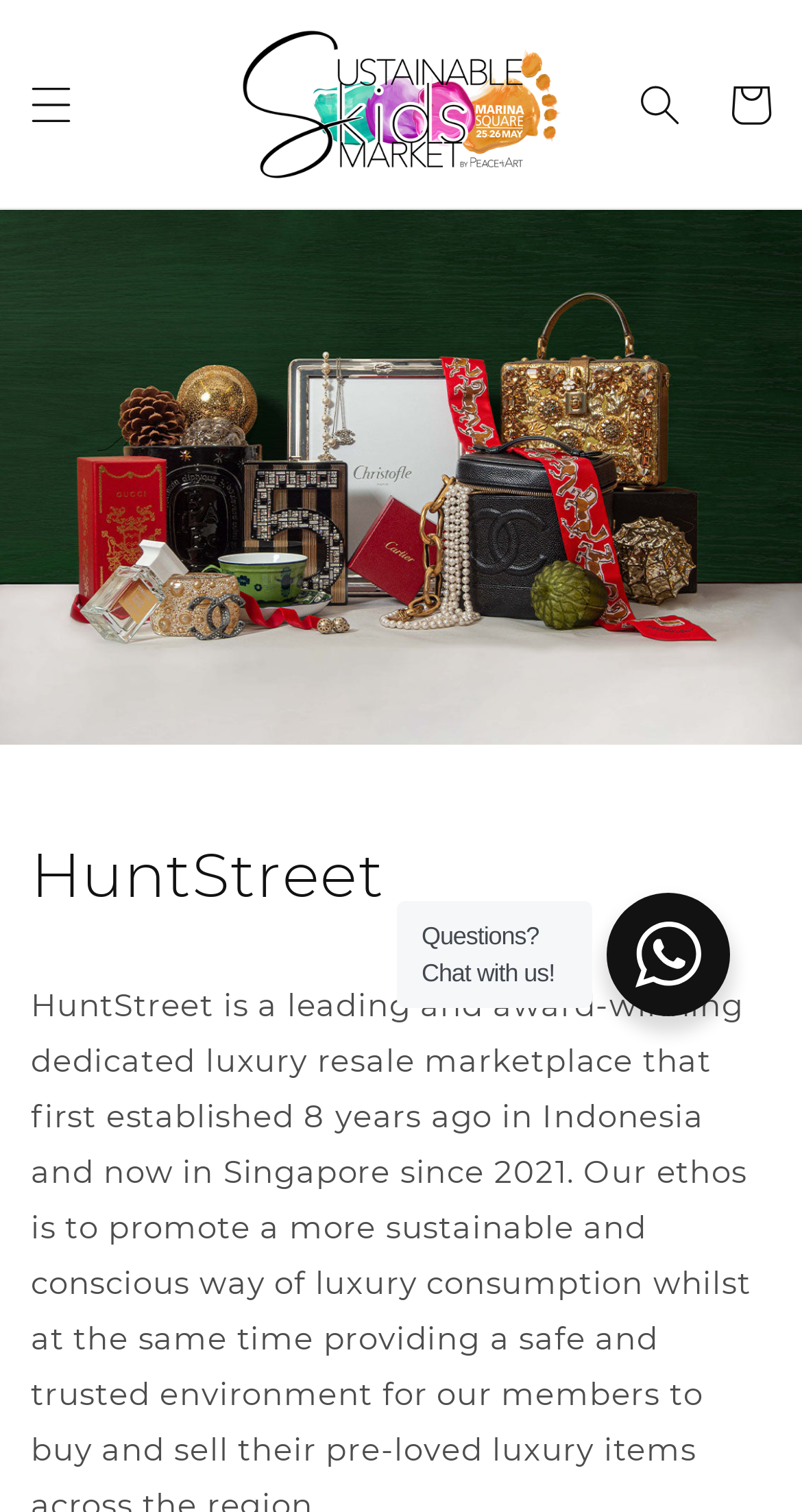What is the purpose of the button with the text 'Menu'?
Using the image, provide a detailed and thorough answer to the question.

The button with the text 'Menu' is located at the top left corner of the webpage and has a description 'controls: menu-drawer', indicating that it is used to open the menu drawer when clicked.